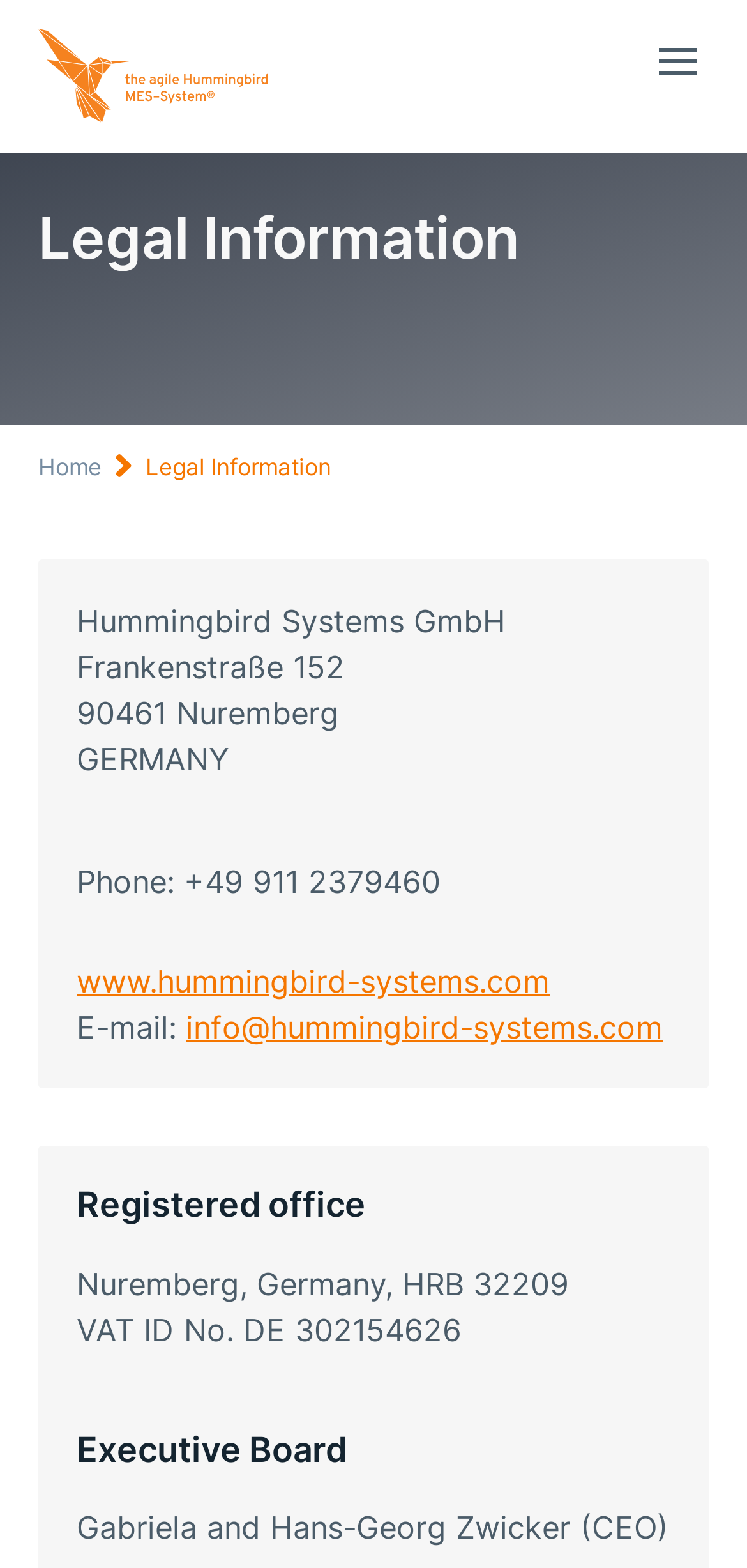Answer the question in a single word or phrase:
Who are the members of the Executive Board?

Gabriela and Hans-Georg Zwicker (CEO)